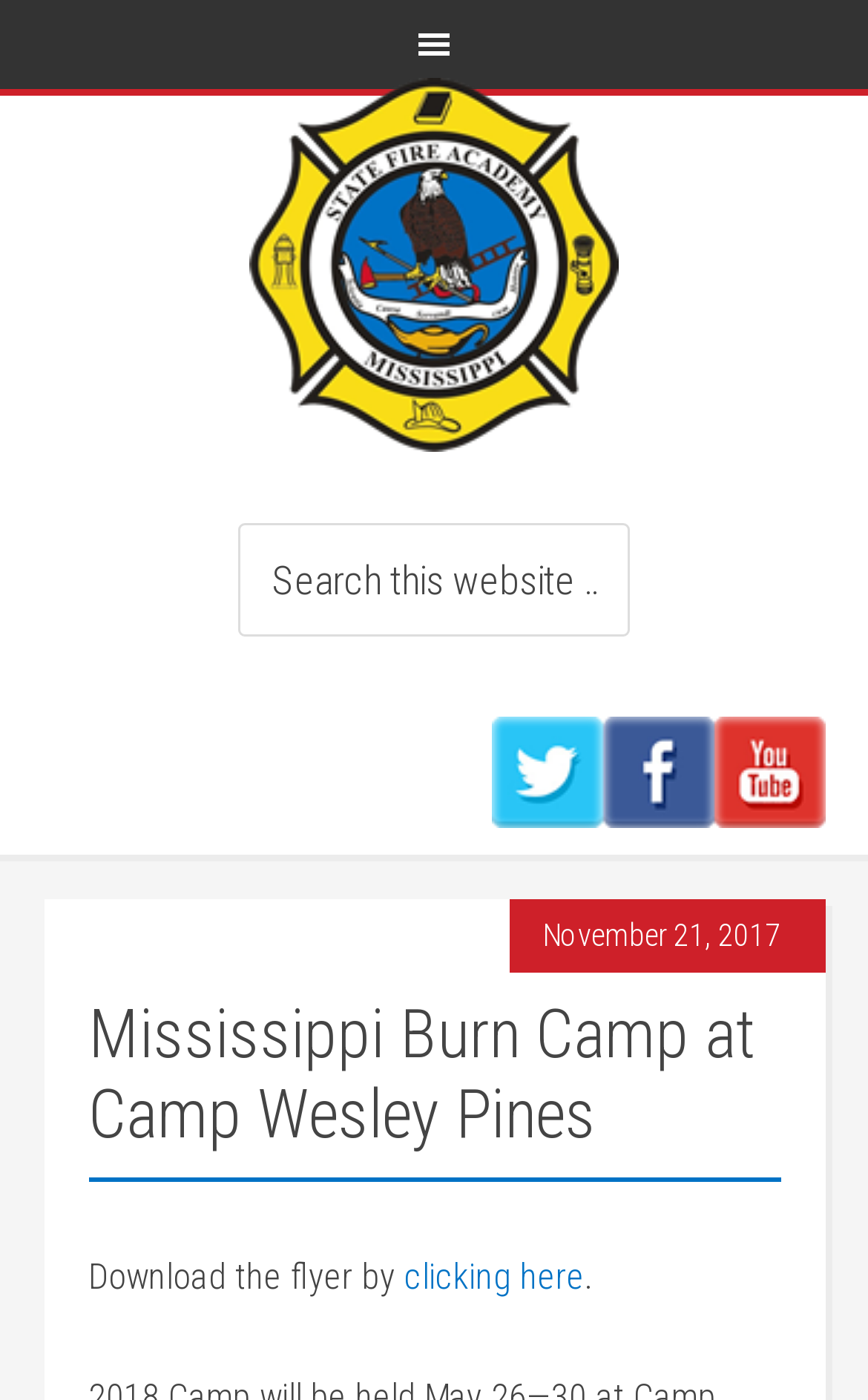What can be downloaded by clicking on the link?
Look at the image and respond with a one-word or short phrase answer.

the flyer